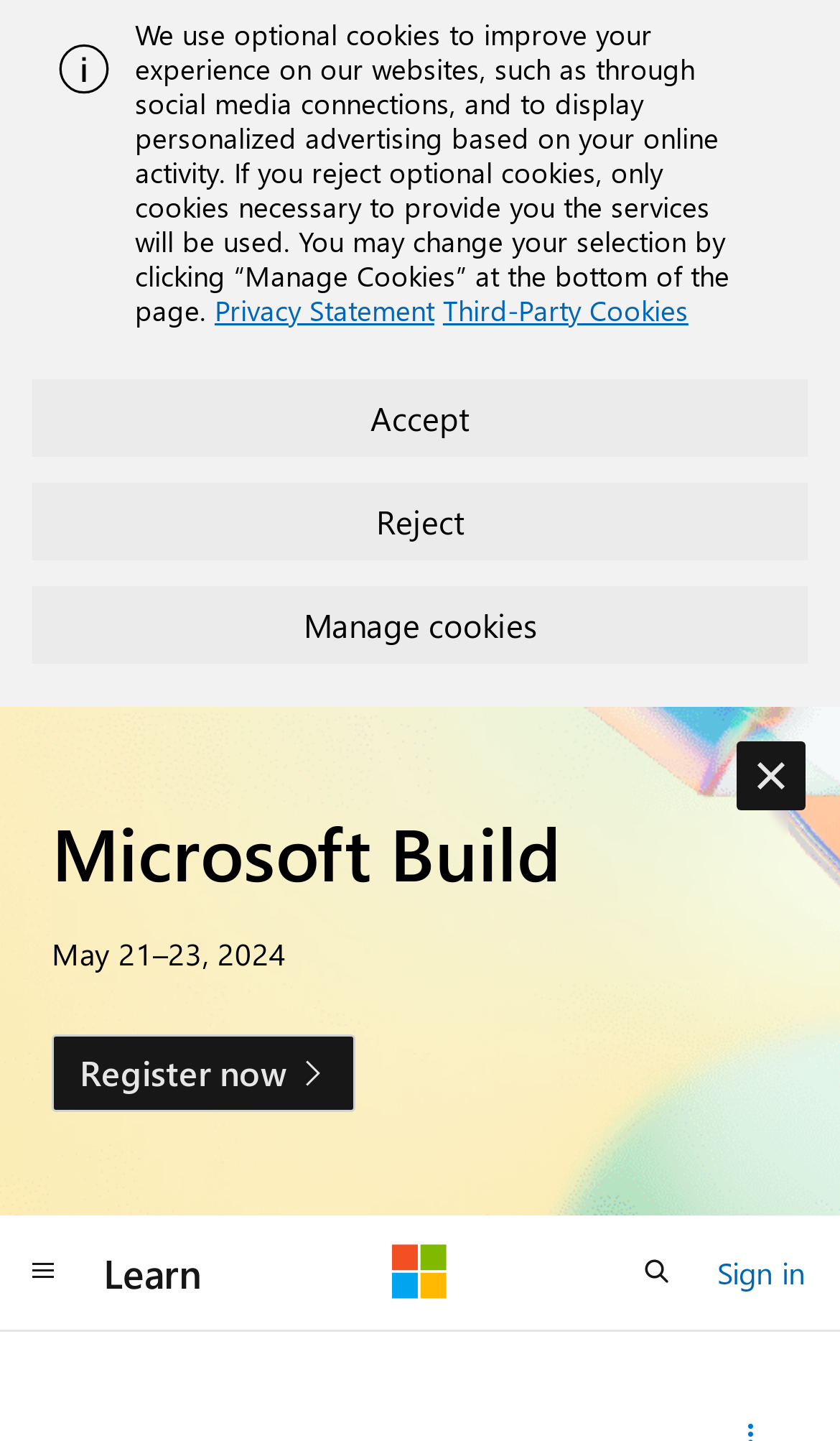Find and specify the bounding box coordinates that correspond to the clickable region for the instruction: "Click the 'Learn' link".

[0.103, 0.855, 0.262, 0.911]